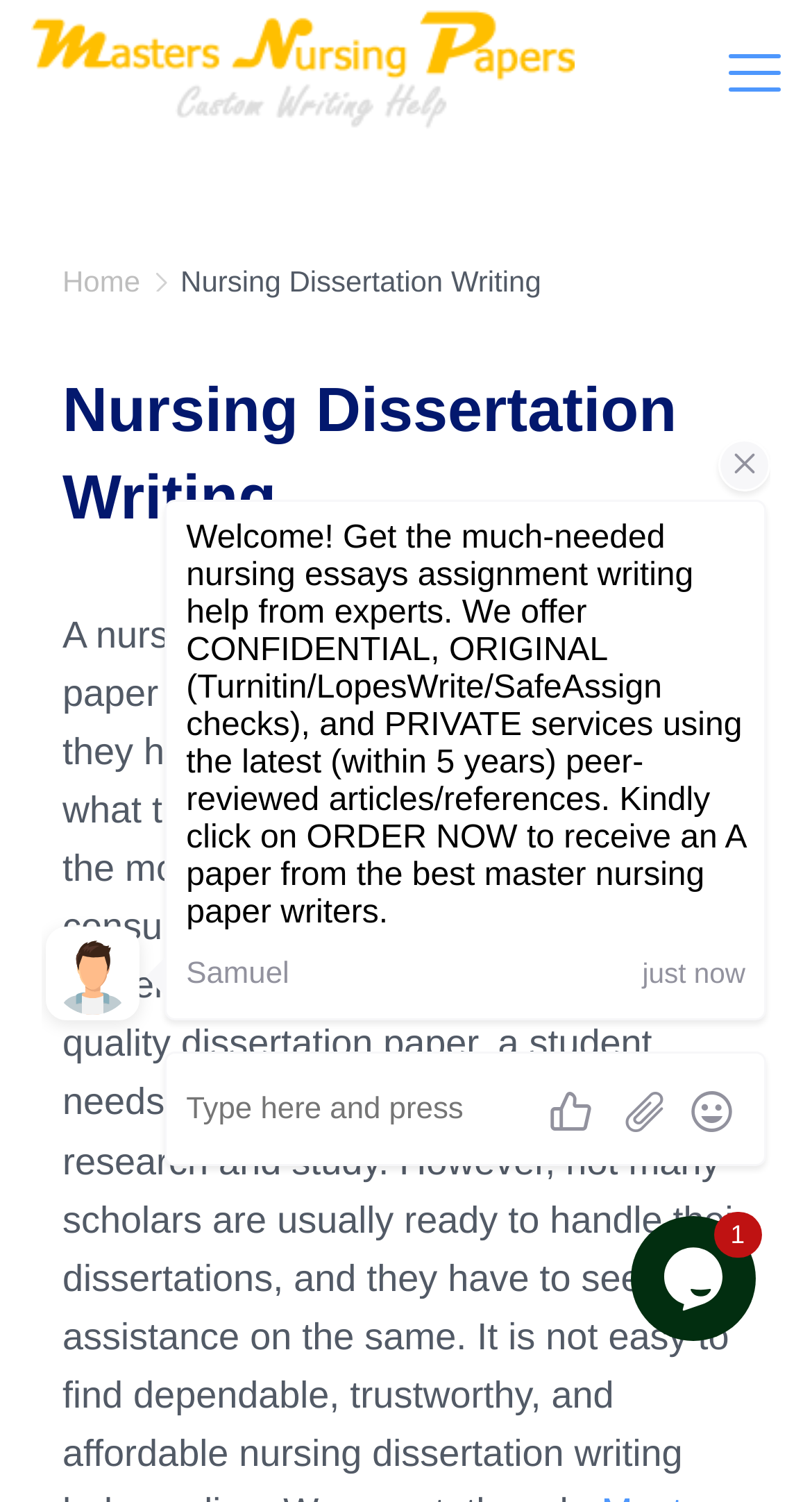How many images are there on the webpage?
Using the details shown in the screenshot, provide a comprehensive answer to the question.

There are two images on the webpage: one is the logo of 'Masters Nursing Papers' and the other is an image in the menu item.